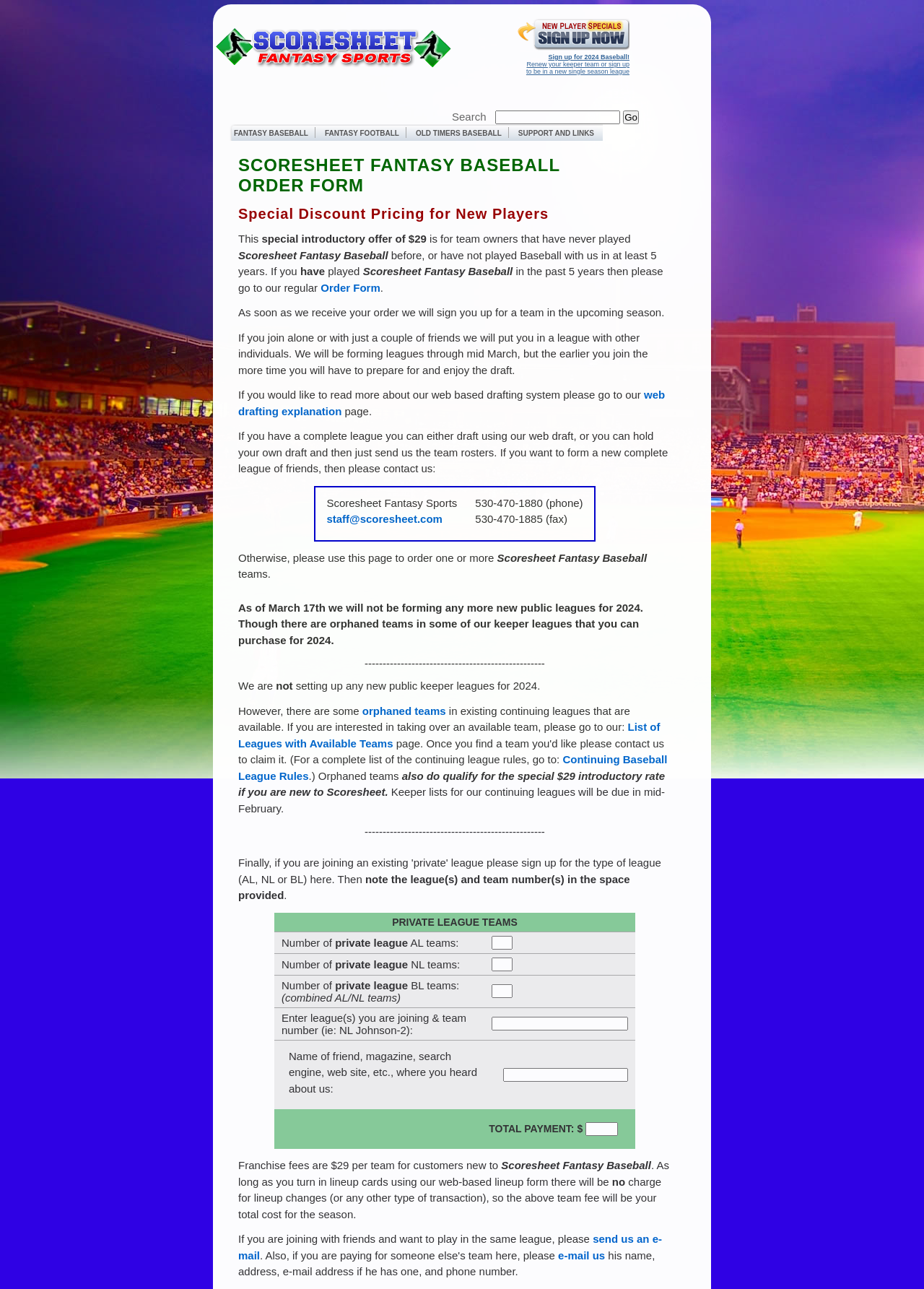What is the special introductory offer for new players?
Make sure to answer the question with a detailed and comprehensive explanation.

The webpage mentions a special introductory offer of $29 for team owners that have never played Scoresheet Fantasy Baseball before, or have not played Baseball with us in at least 5 years.